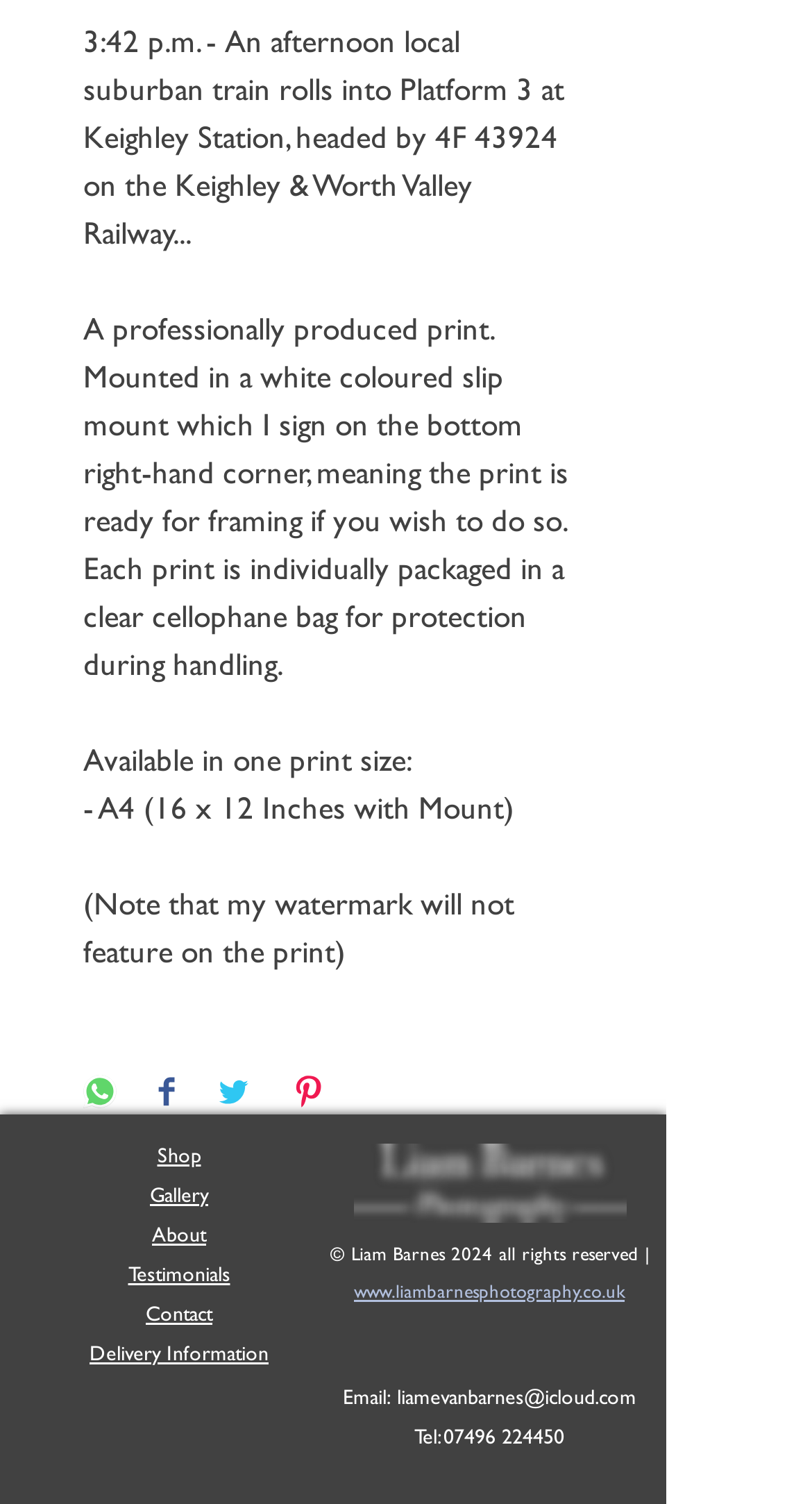Please identify the bounding box coordinates of where to click in order to follow the instruction: "Share on WhatsApp".

[0.103, 0.715, 0.144, 0.741]